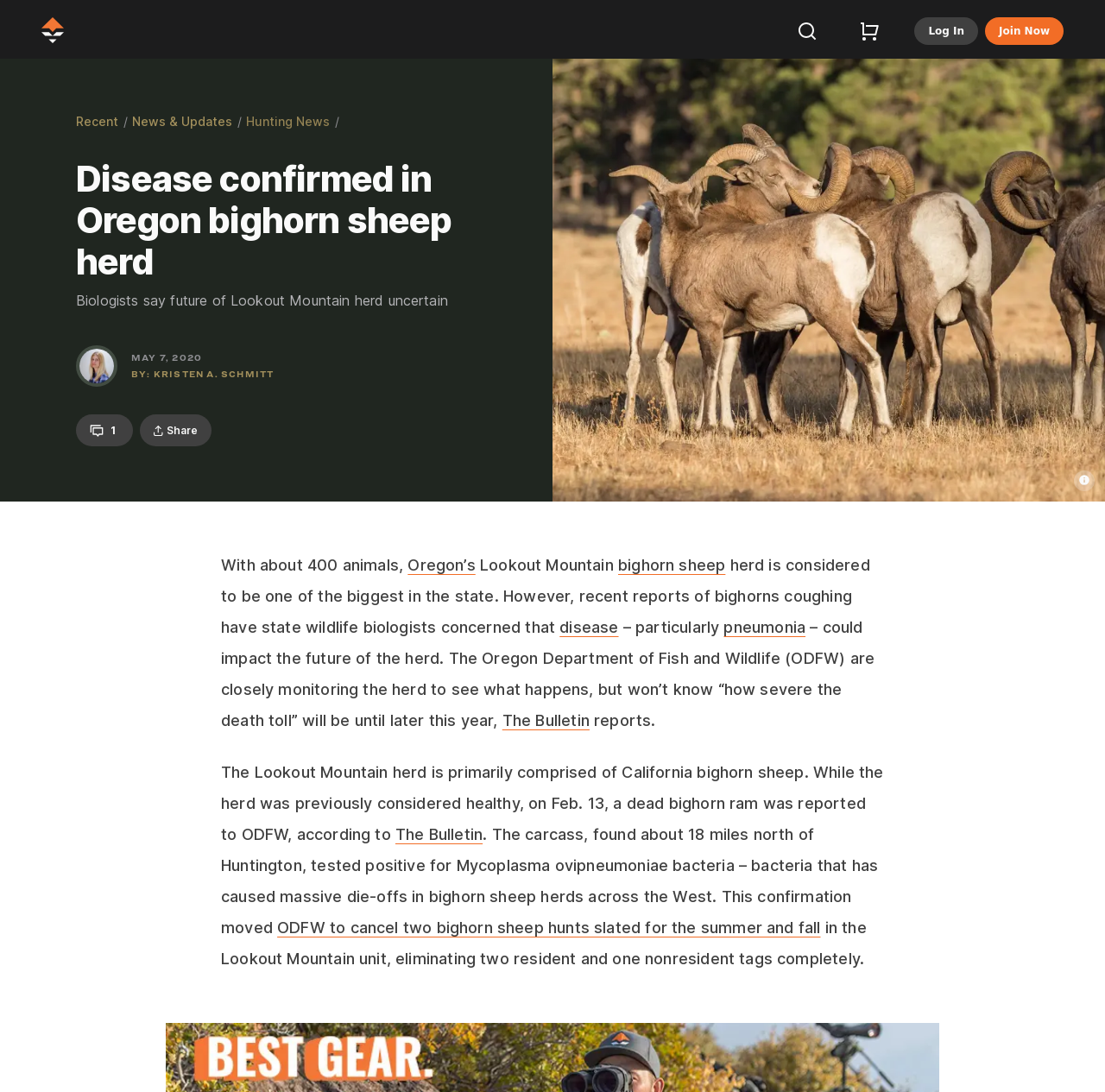Analyze and describe the webpage in a detailed narrative.

This webpage appears to be a news article about the uncertainty of the future of the Lookout Mountain bighorn sheep herd in Oregon. At the top of the page, there is a logo of GOHUNT, a hunting company, and a navigation menu with links to the shop, login, and join now. Below the navigation menu, there is a breadcrumb trail showing the article's category hierarchy, which includes "Recent", "News & Updates", and "Hunting News".

The main content of the article is divided into two sections. The first section has a heading "Disease confirmed in Oregon bighorn sheep herd" and a subheading "Biologists say future of Lookout Mountain herd uncertain". Below the heading, there is an image of a person, Kristen A. Schmitt, and a timestamp "MAY 7, 2020". The article's author, Kristen A. Schmitt, is also mentioned.

The second section of the article is the main content, which discusses the disease affecting the bighorn sheep herd. The text is divided into several paragraphs, with links to external sources, such as "Oregon's" and "The Bulletin", scattered throughout. There are also several buttons at the bottom of the article, including "Comments", "Share", "Copy Link", and social media sharing buttons.

On the right side of the page, there is a large image with a caption "Photo credit: Dreamstime". Below the image, there is a button "Show Image Info".